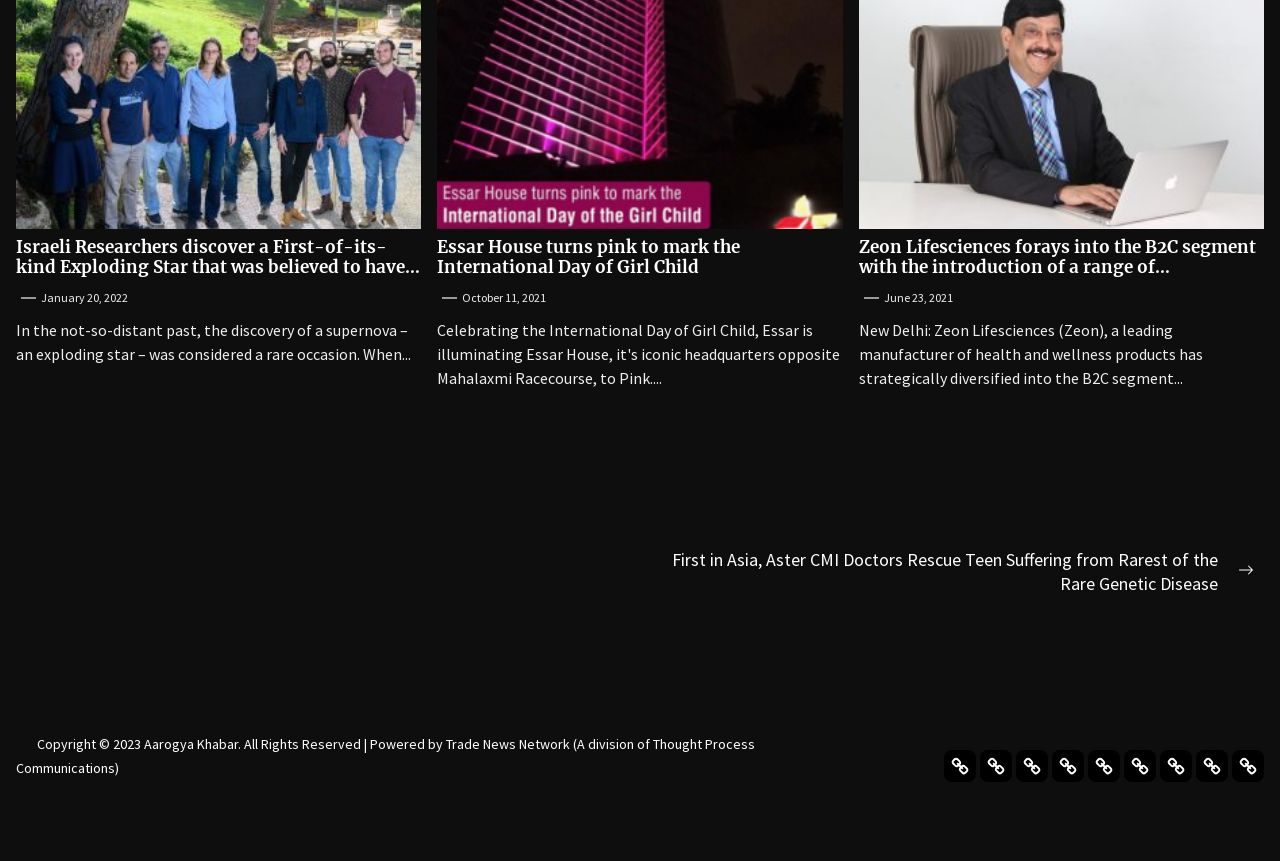Find the bounding box coordinates of the clickable area required to complete the following action: "View the next post".

[0.516, 0.636, 0.98, 0.692]